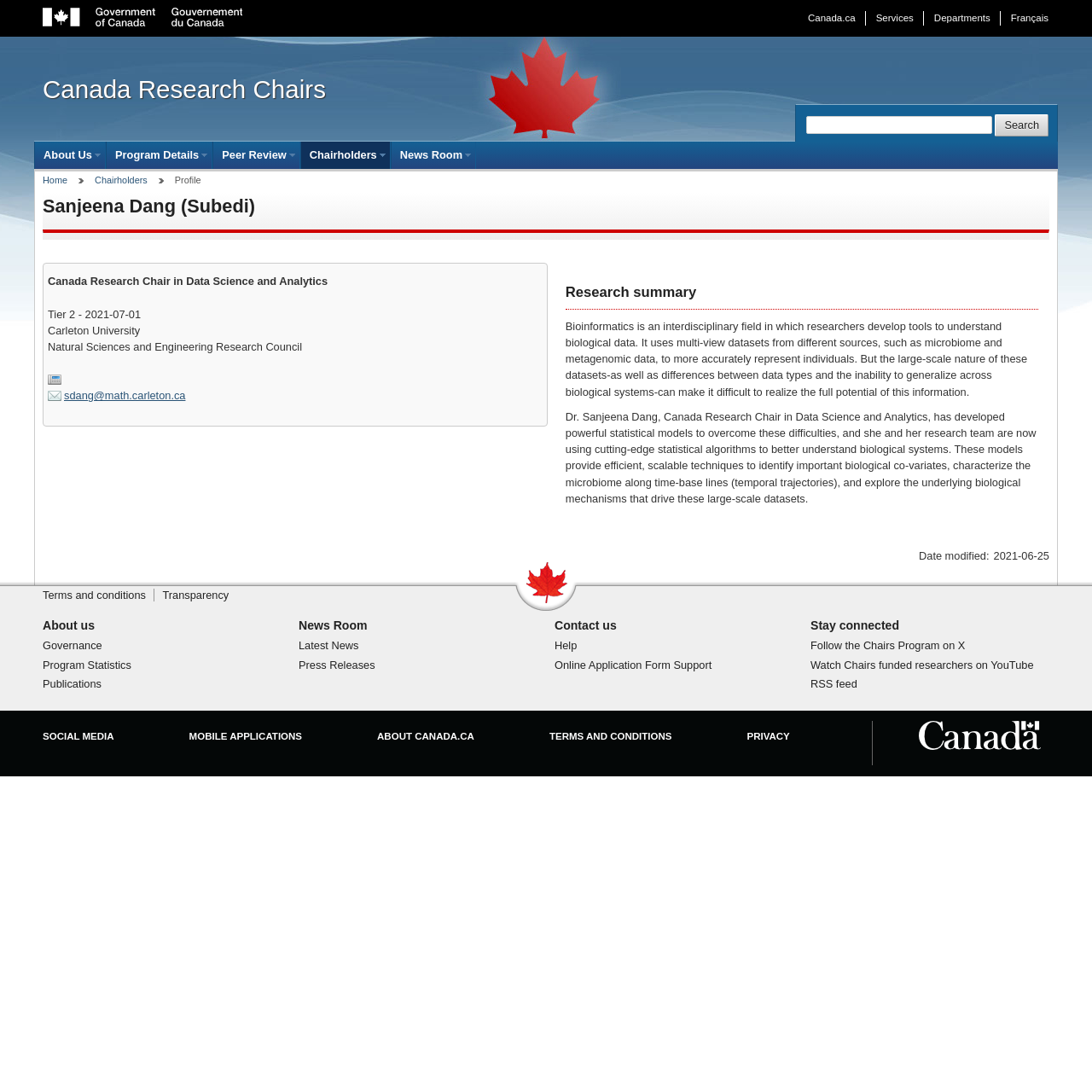Refer to the image and provide an in-depth answer to the question: 
What is the research field of the chairholder?

The research field of the chairholder can be found in the static text element with the text 'Canada Research Chair in Data Science and Analytics' which is located in the main content area of the webpage, indicating that the chairholder's research field is Data Science and Analytics.